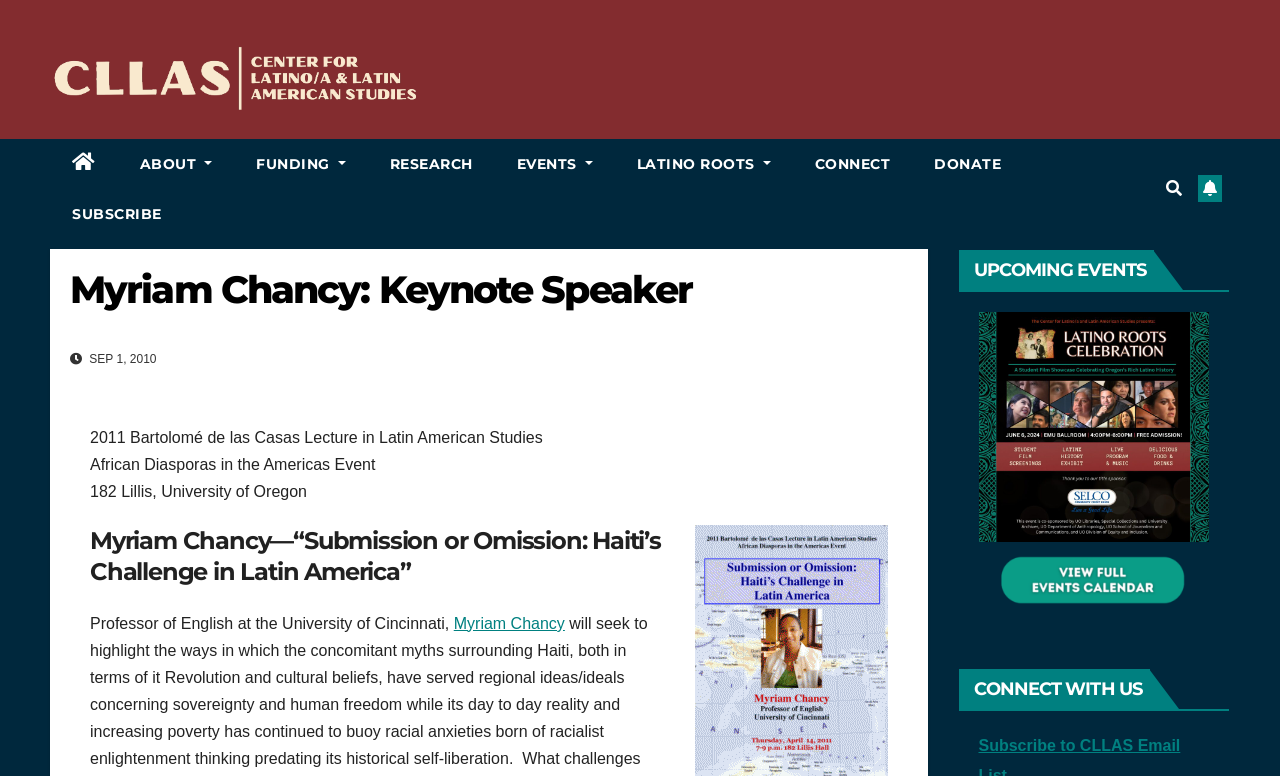What is the name of the organization?
Deliver a detailed and extensive answer to the question.

I found the answer by looking at the link 'CLLAS' and the image 'CLLAS' which is a part of the top navigation menu.